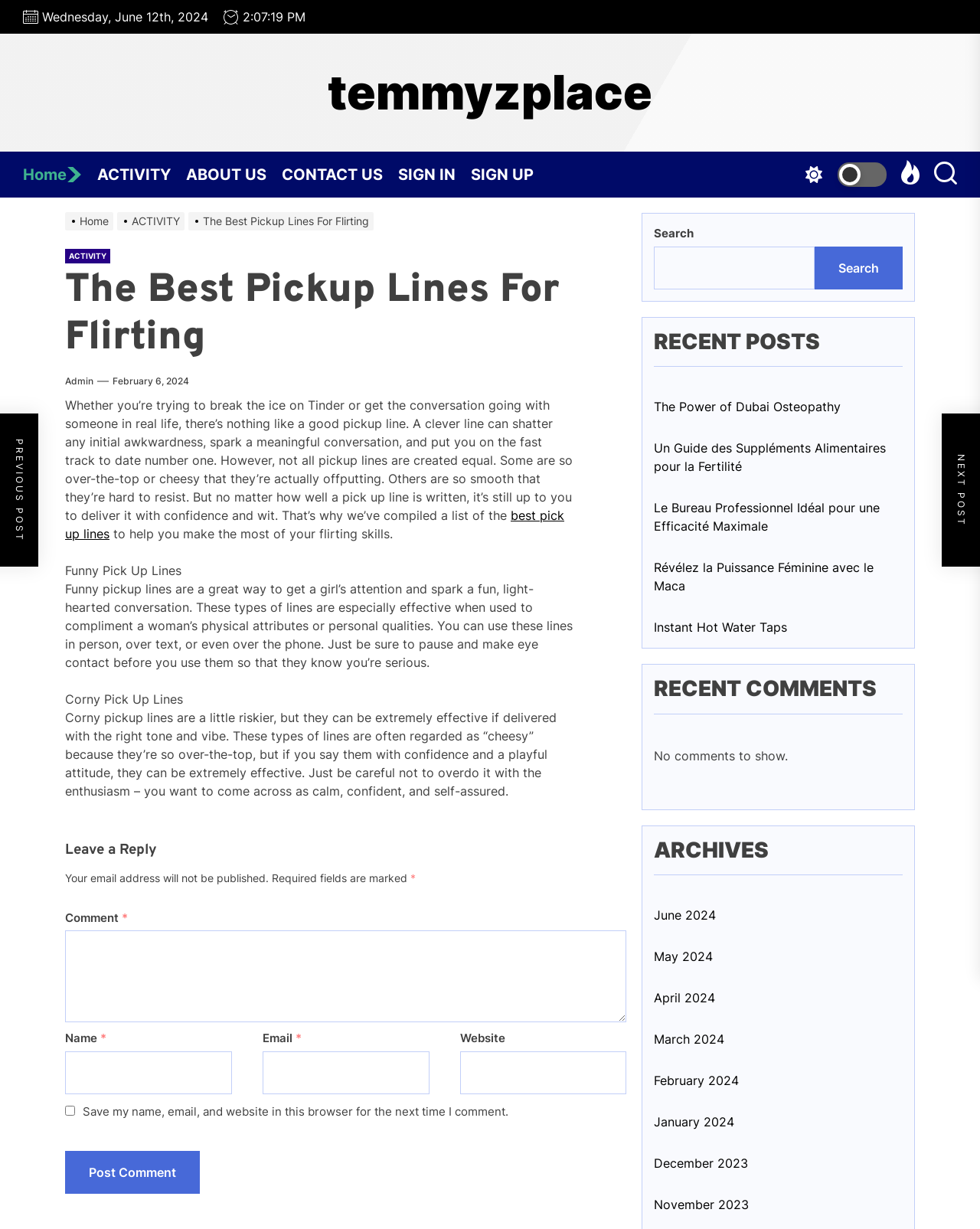Determine the bounding box coordinates of the area to click in order to meet this instruction: "View the 'ACTIVITY' page".

[0.099, 0.124, 0.19, 0.161]